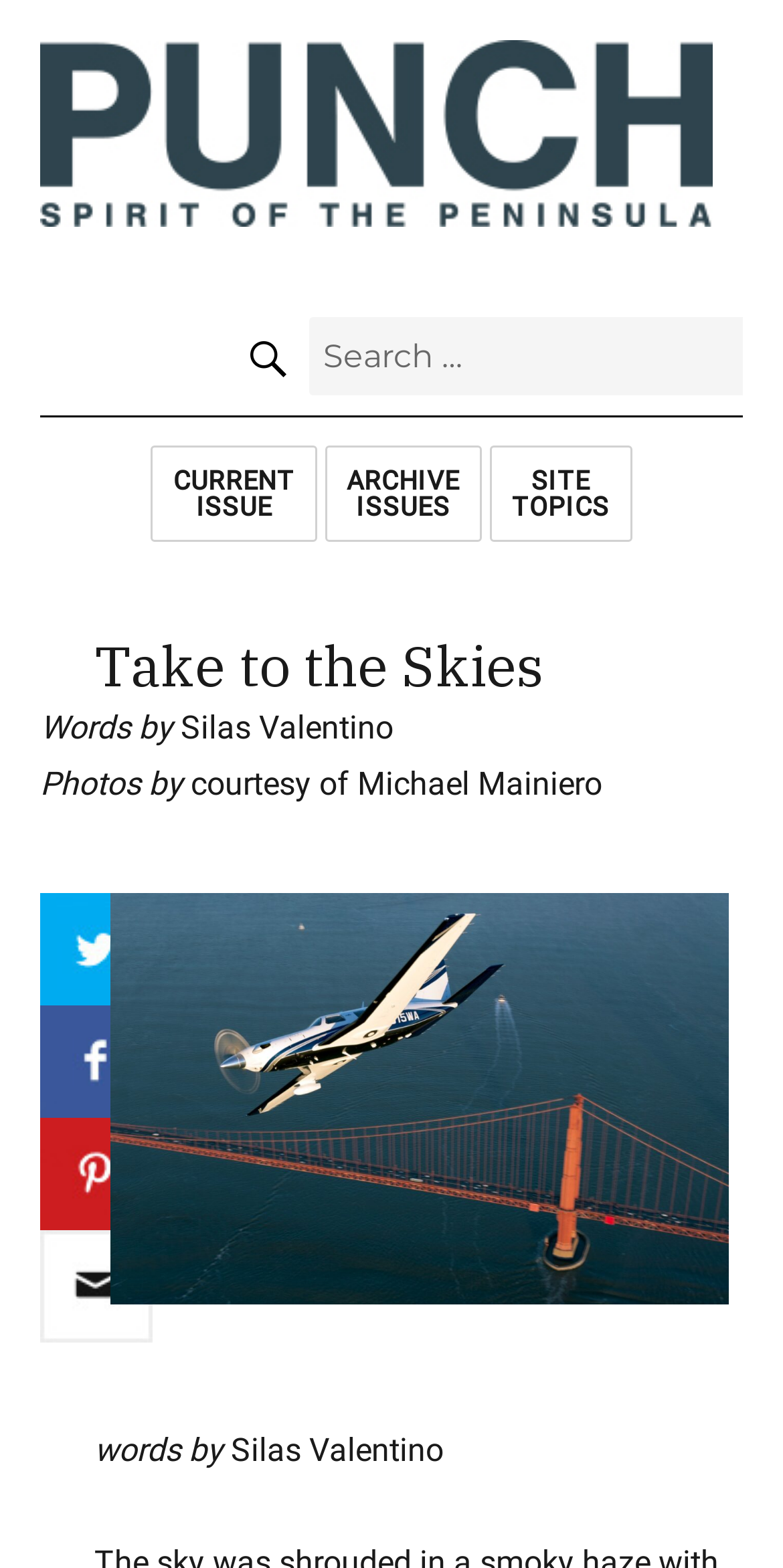Predict the bounding box coordinates of the UI element that matches this description: "CurrentIssue". The coordinates should be in the format [left, top, right, bottom] with each value between 0 and 1.

[0.222, 0.297, 0.376, 0.333]